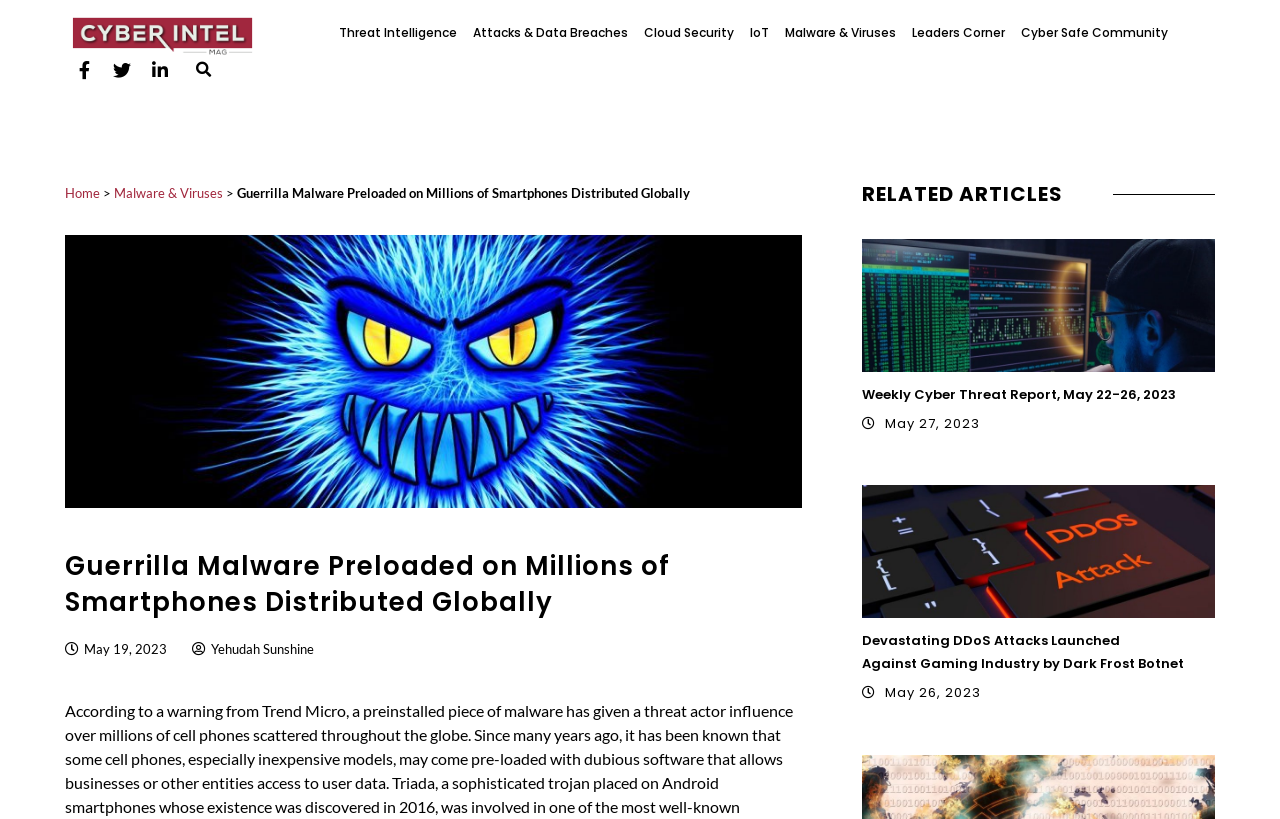What is the main heading of this webpage? Please extract and provide it.

Guerrilla Malware Preloaded on Millions of Smartphones Distributed Globally